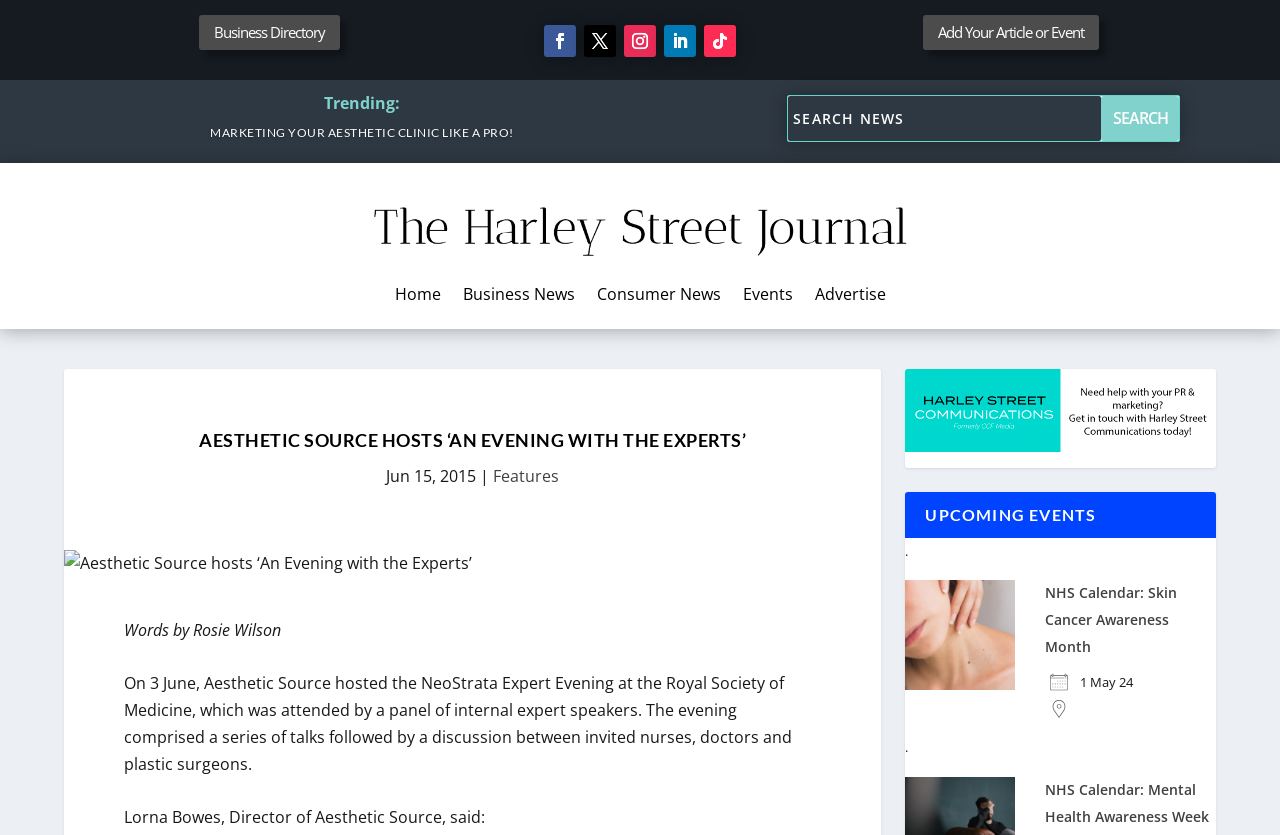Refer to the image and offer a detailed explanation in response to the question: What is the name of the event hosted by Aesthetic Source?

I found the answer by reading the text 'On 3 June, Aesthetic Source hosted the NeoStrata Expert Evening at the Royal Society of Medicine...' which is located at the top of the webpage, below the image.